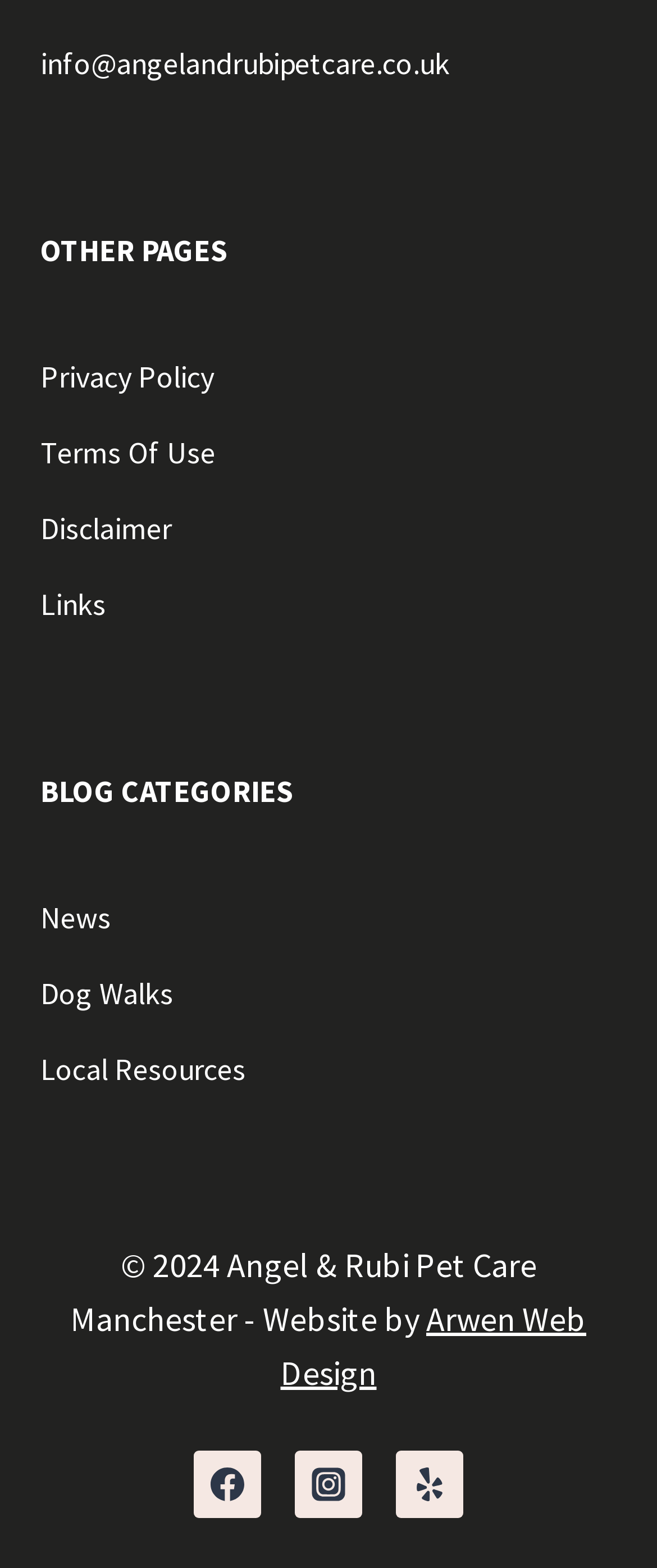Identify the bounding box coordinates of the area that should be clicked in order to complete the given instruction: "Check Disclaimer". The bounding box coordinates should be four float numbers between 0 and 1, i.e., [left, top, right, bottom].

[0.062, 0.324, 0.262, 0.349]